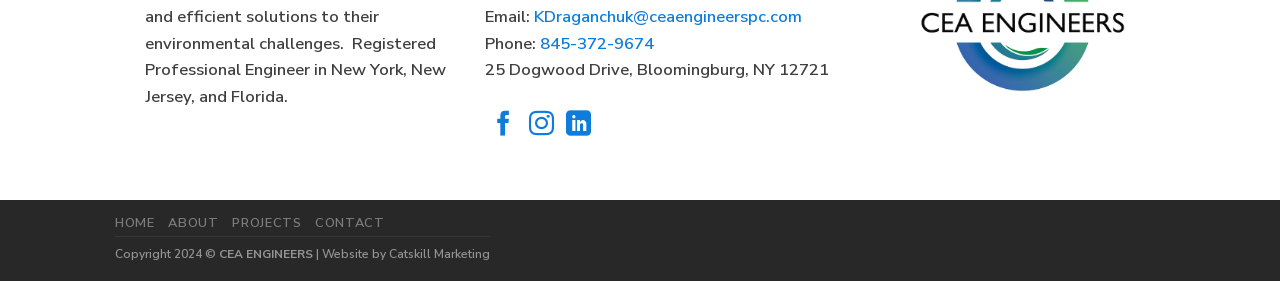Find the bounding box of the web element that fits this description: "Home".

[0.09, 0.763, 0.121, 0.824]